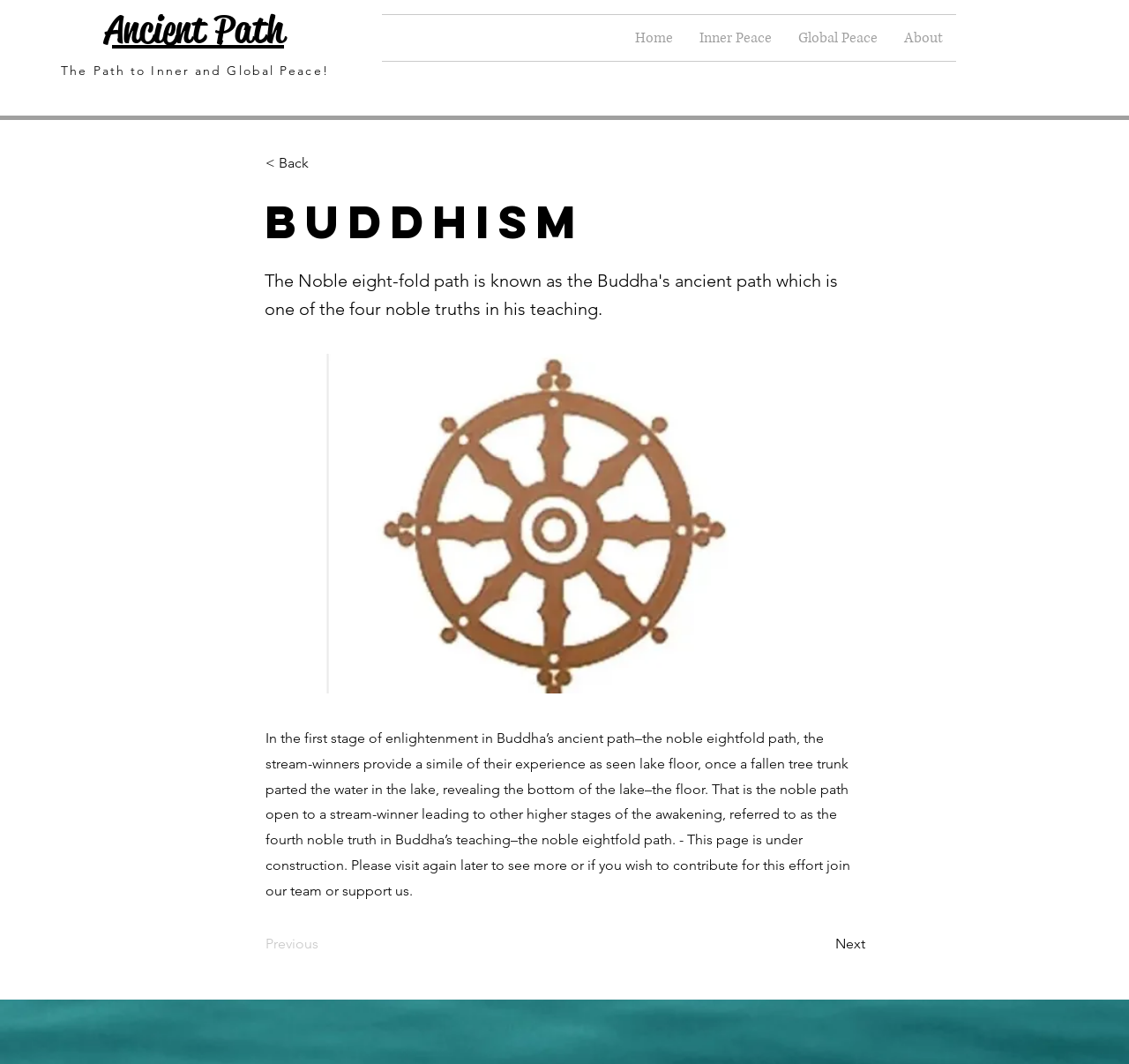Is the webpage fully constructed?
Kindly offer a detailed explanation using the data available in the image.

The text on the webpage says 'This page is under construction. Please visit again later to see more...', indicating that the webpage is not yet fully constructed.